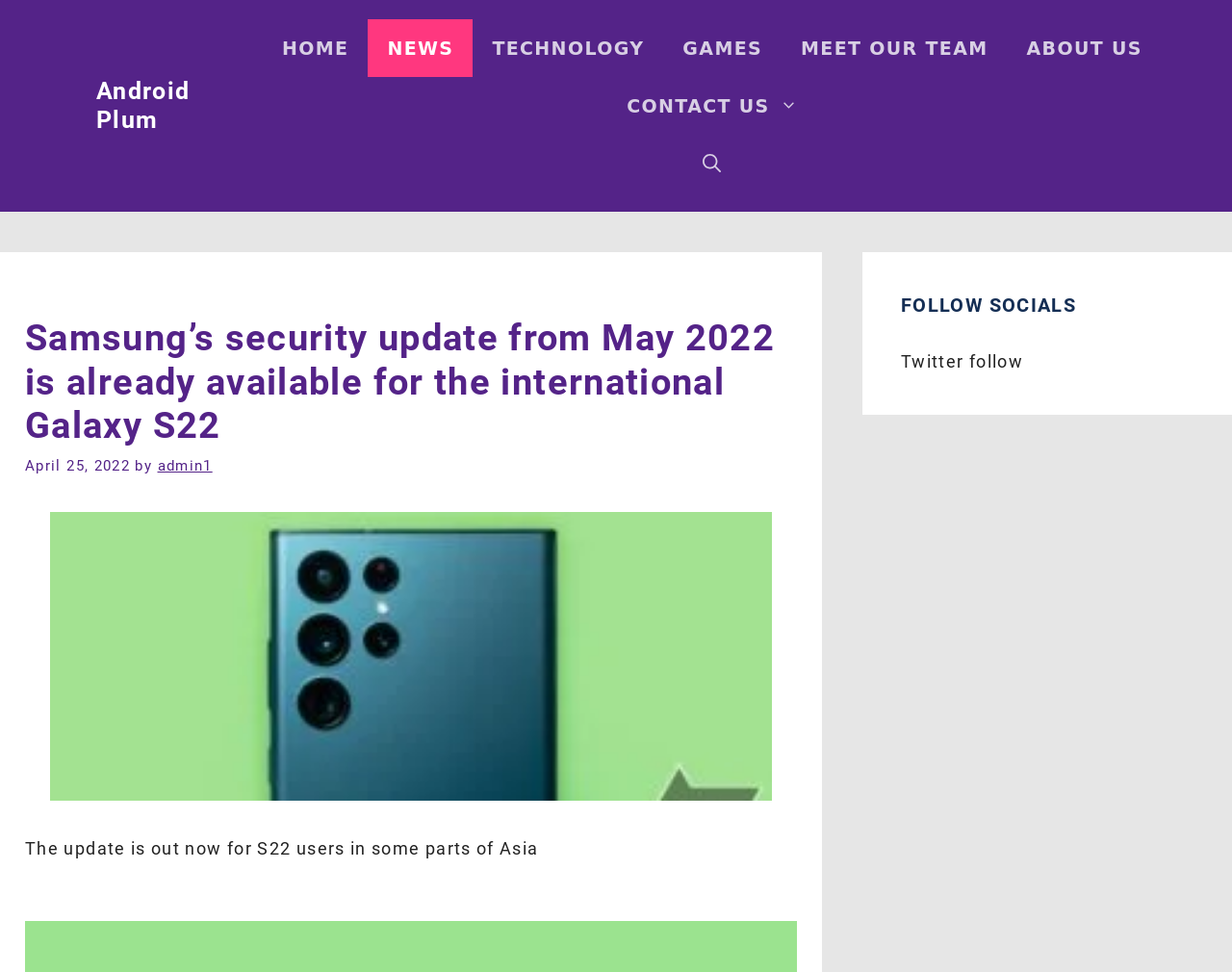Find the bounding box coordinates of the clickable area required to complete the following action: "search for something".

[0.555, 0.139, 0.601, 0.198]